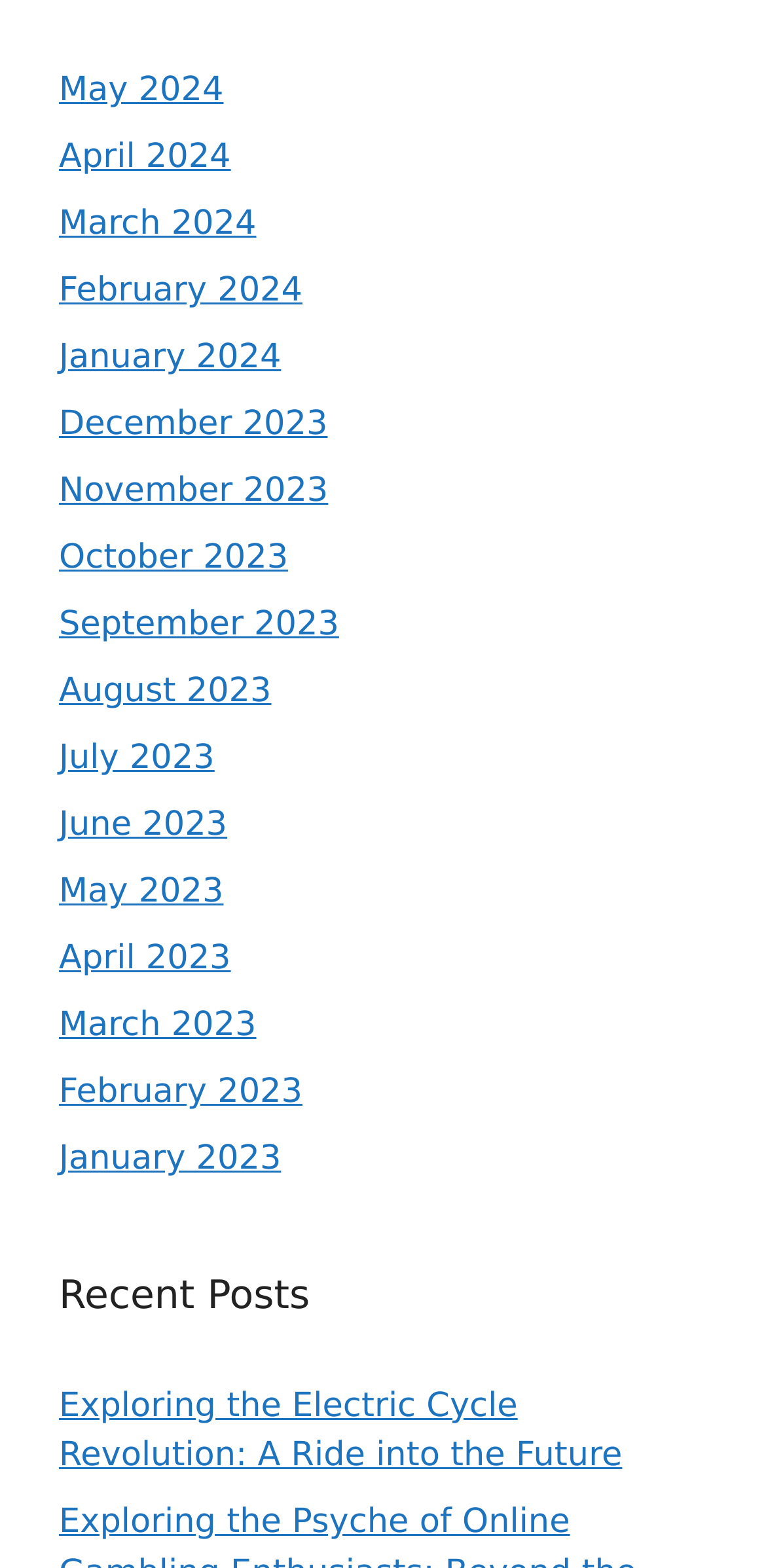Highlight the bounding box coordinates of the element you need to click to perform the following instruction: "View funded projects."

None